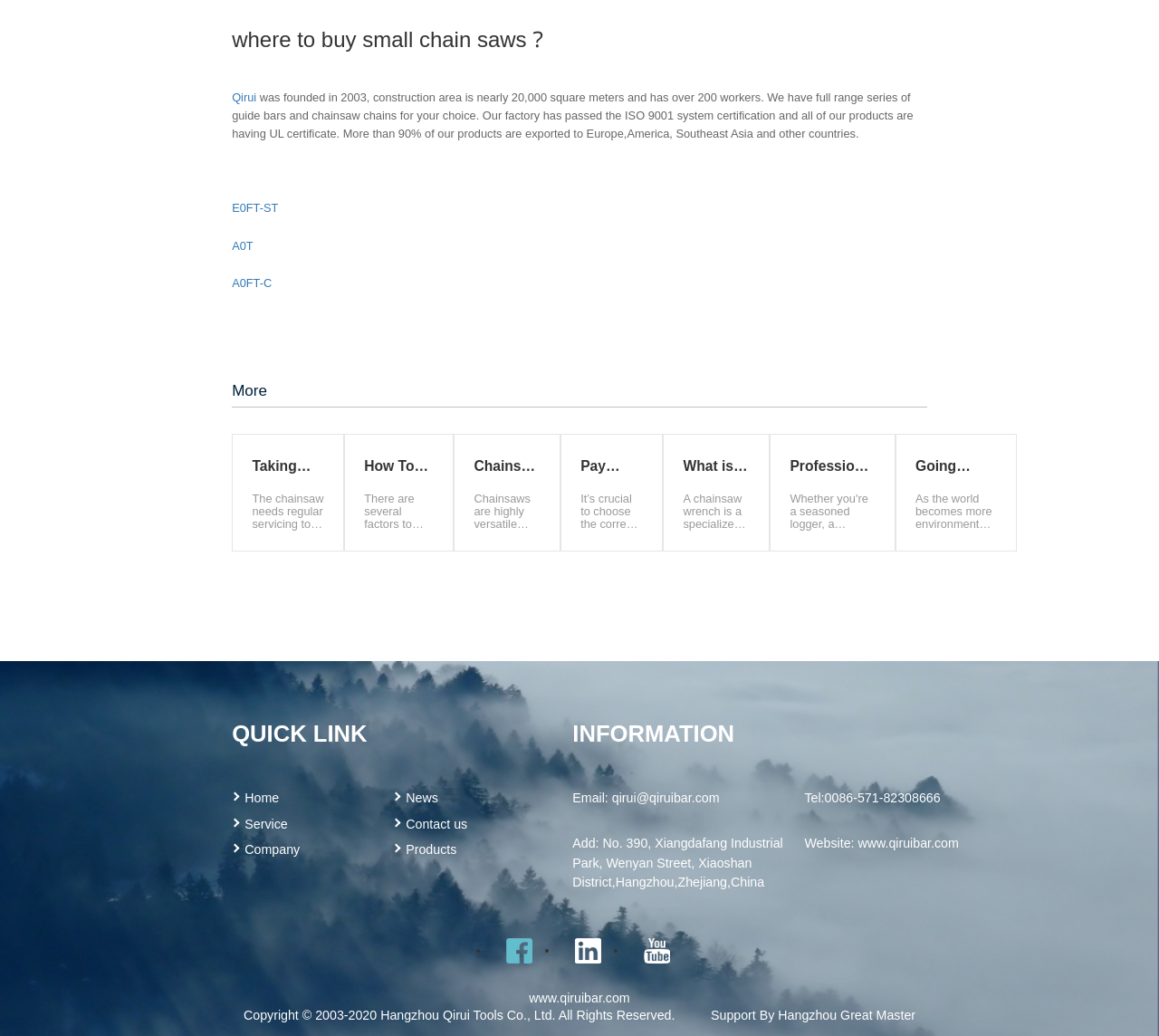How many workers does the company have?
From the details in the image, provide a complete and detailed answer to the question.

The number of workers is mentioned in the StaticText element which describes the company, stating that it has over 200 workers.